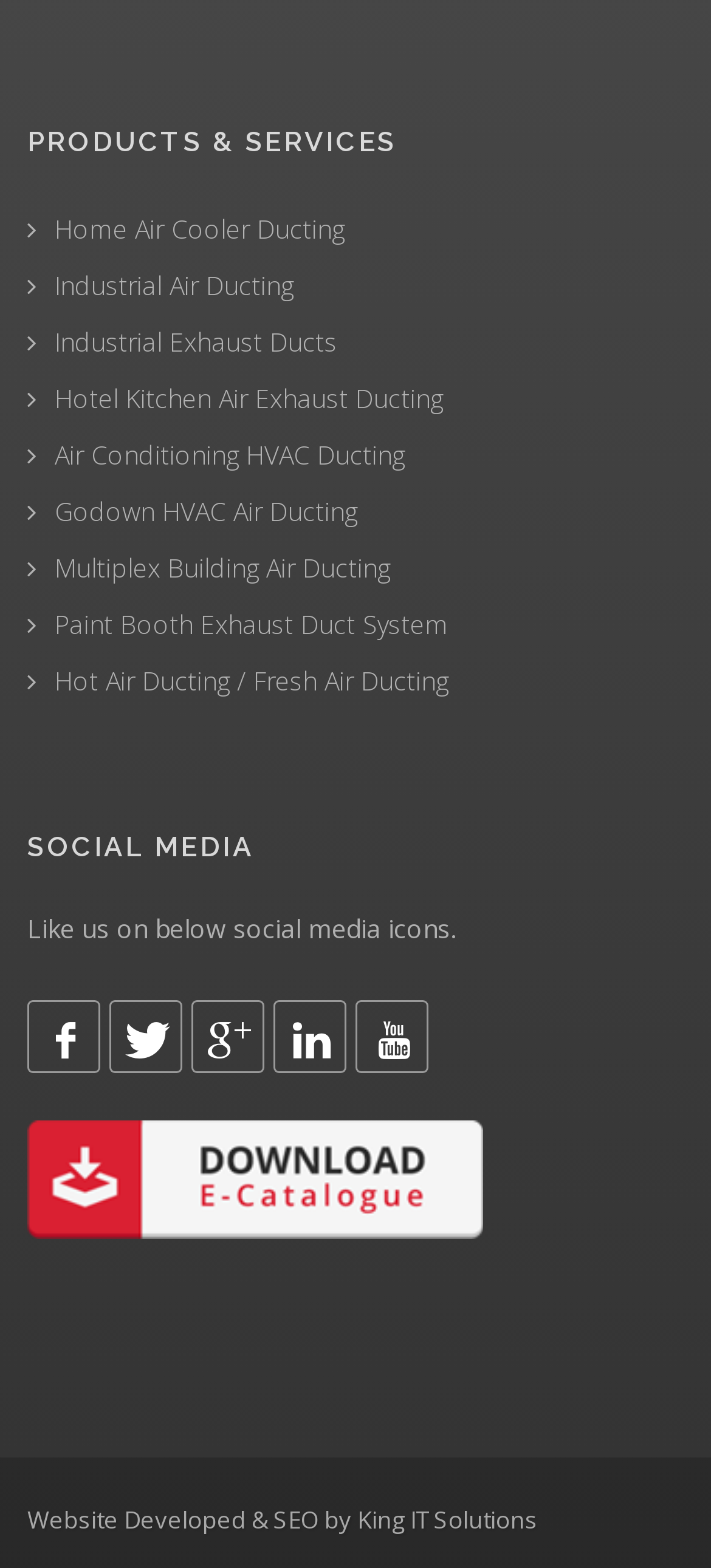Highlight the bounding box coordinates of the element that should be clicked to carry out the following instruction: "Click on Home Air Cooler Ducting". The coordinates must be given as four float numbers ranging from 0 to 1, i.e., [left, top, right, bottom].

[0.038, 0.134, 0.485, 0.156]